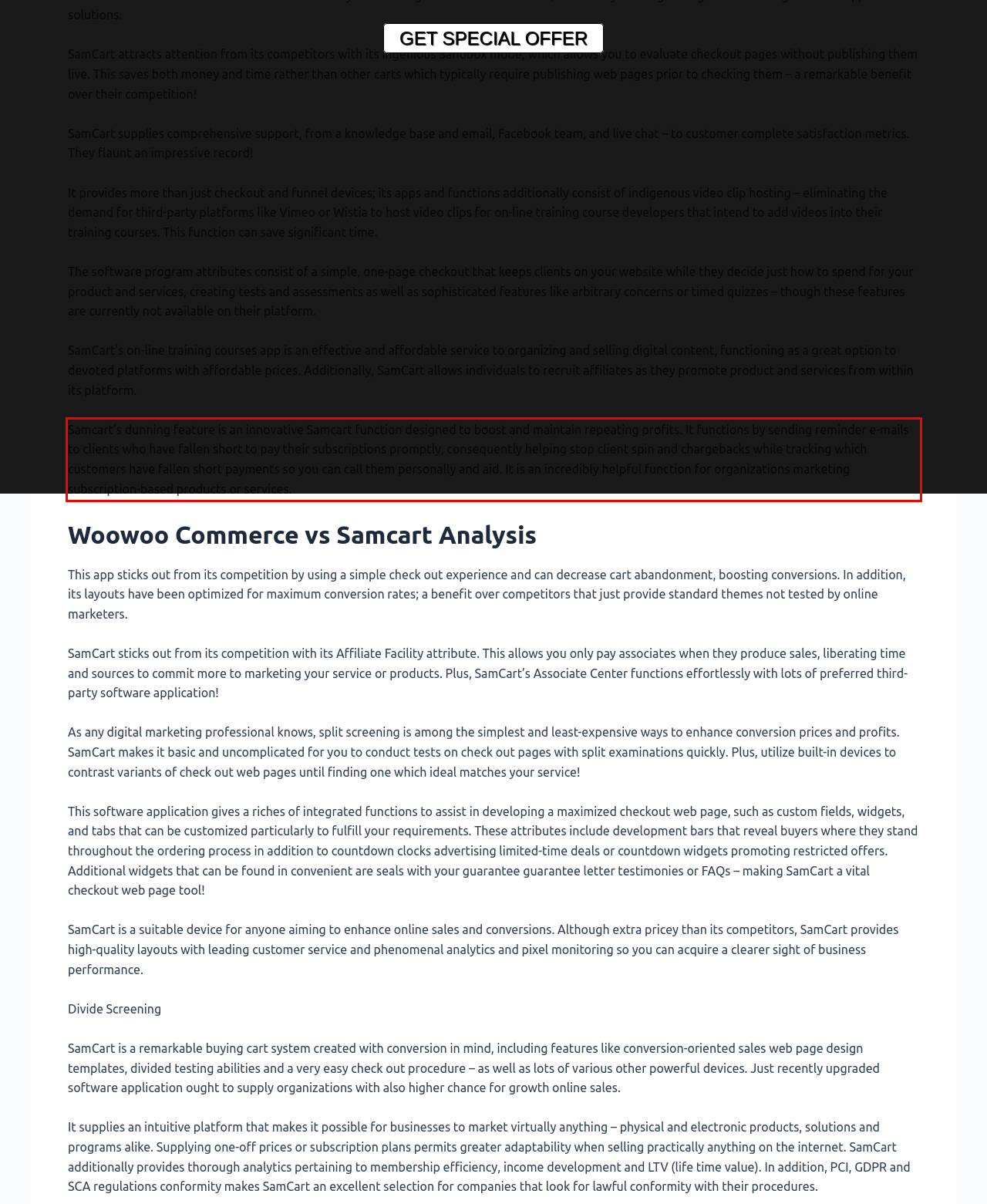Examine the screenshot of the webpage, locate the red bounding box, and perform OCR to extract the text contained within it.

Samcart’s dunning feature is an innovative Samcart function designed to boost and maintain repeating profits. It functions by sending reminder e-mails to clients who have fallen short to pay their subscriptions promptly, consequently helping stop client spin and chargebacks while tracking which customers have fallen short payments so you can call them personally and aid. It is an incredibly helpful function for organizations marketing subscription-based products or services.